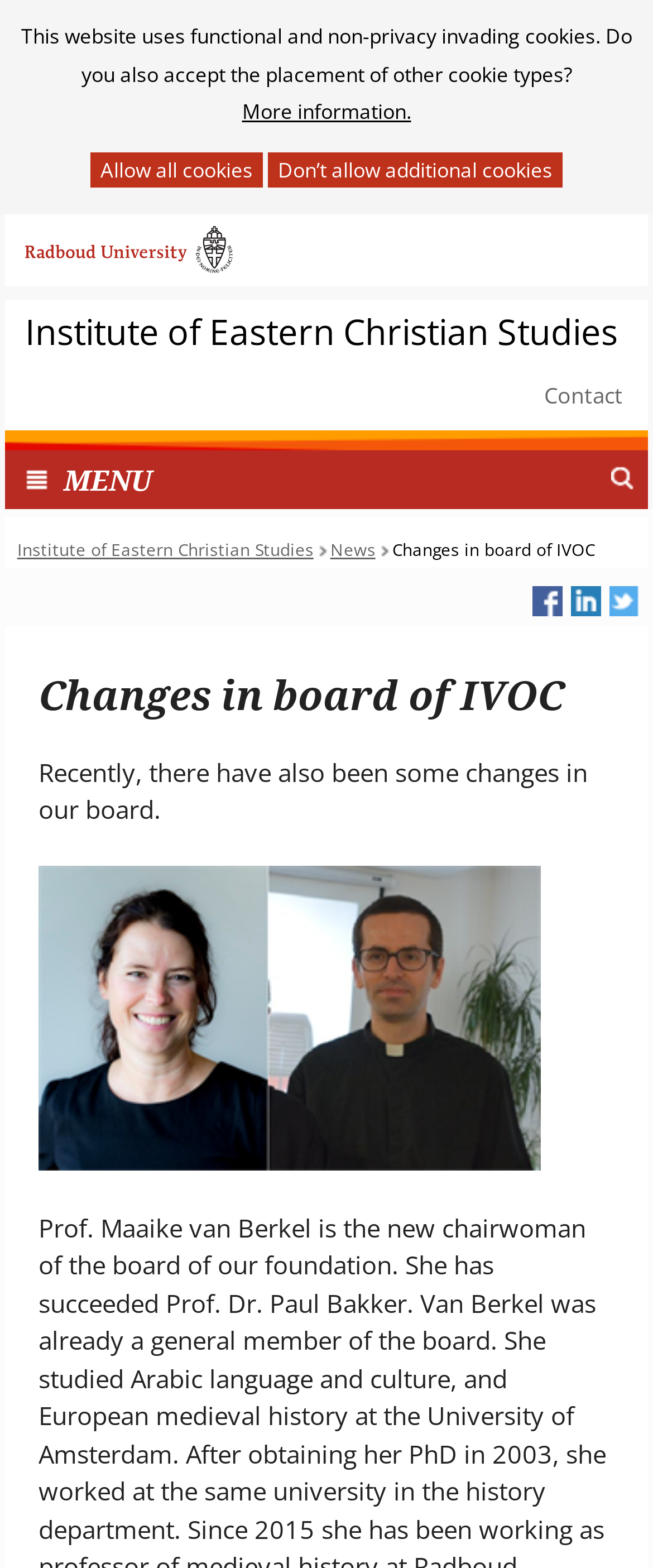Specify the bounding box coordinates of the area to click in order to execute this command: 'Go to Radboud University'. The coordinates should consist of four float numbers ranging from 0 to 1, and should be formatted as [left, top, right, bottom].

[0.008, 0.147, 0.355, 0.169]